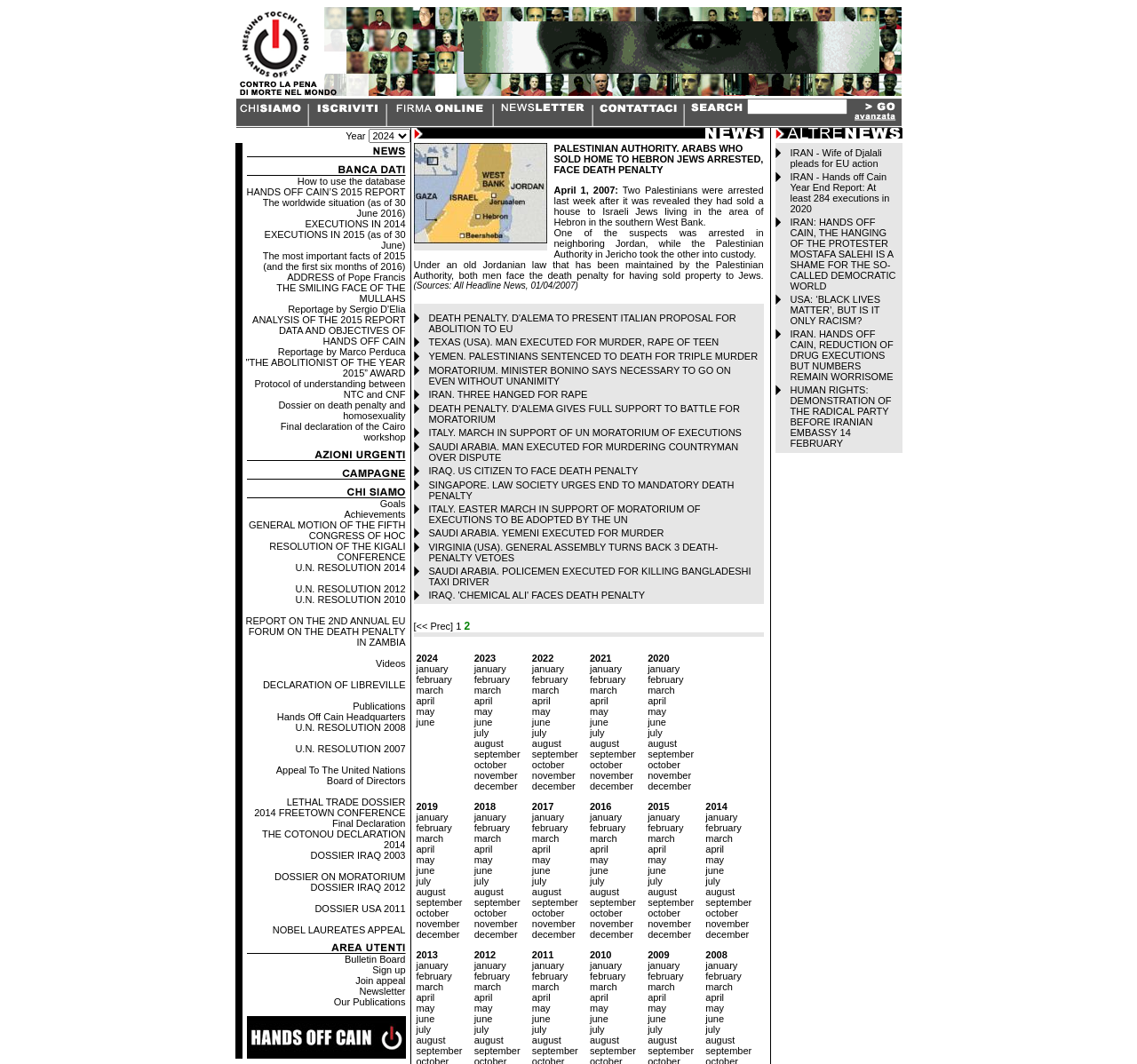Give a one-word or one-phrase response to the question: 
How many table cells are in the third table row?

5